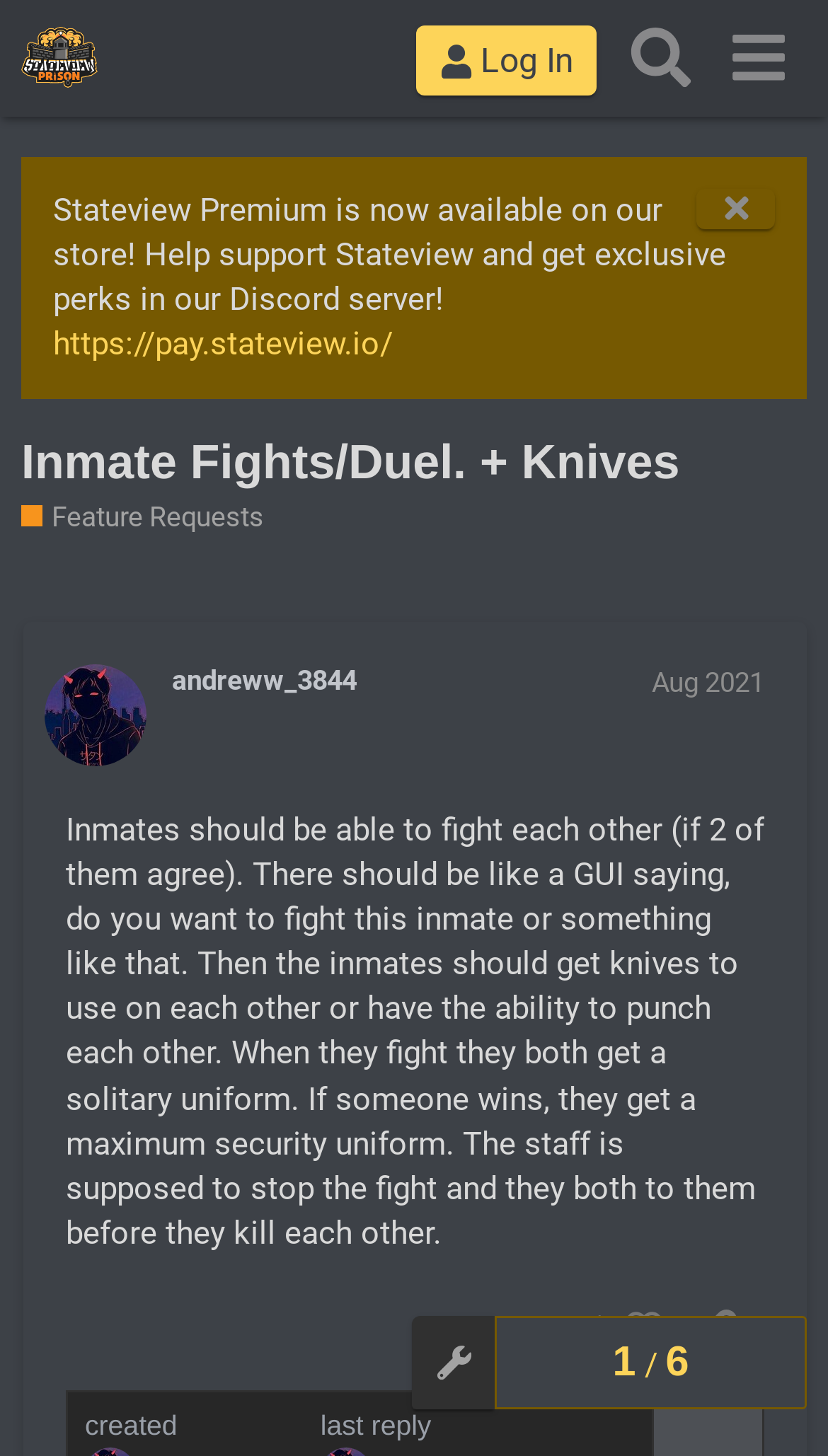Identify and generate the primary title of the webpage.

Inmate Fights/Duel. + Knives